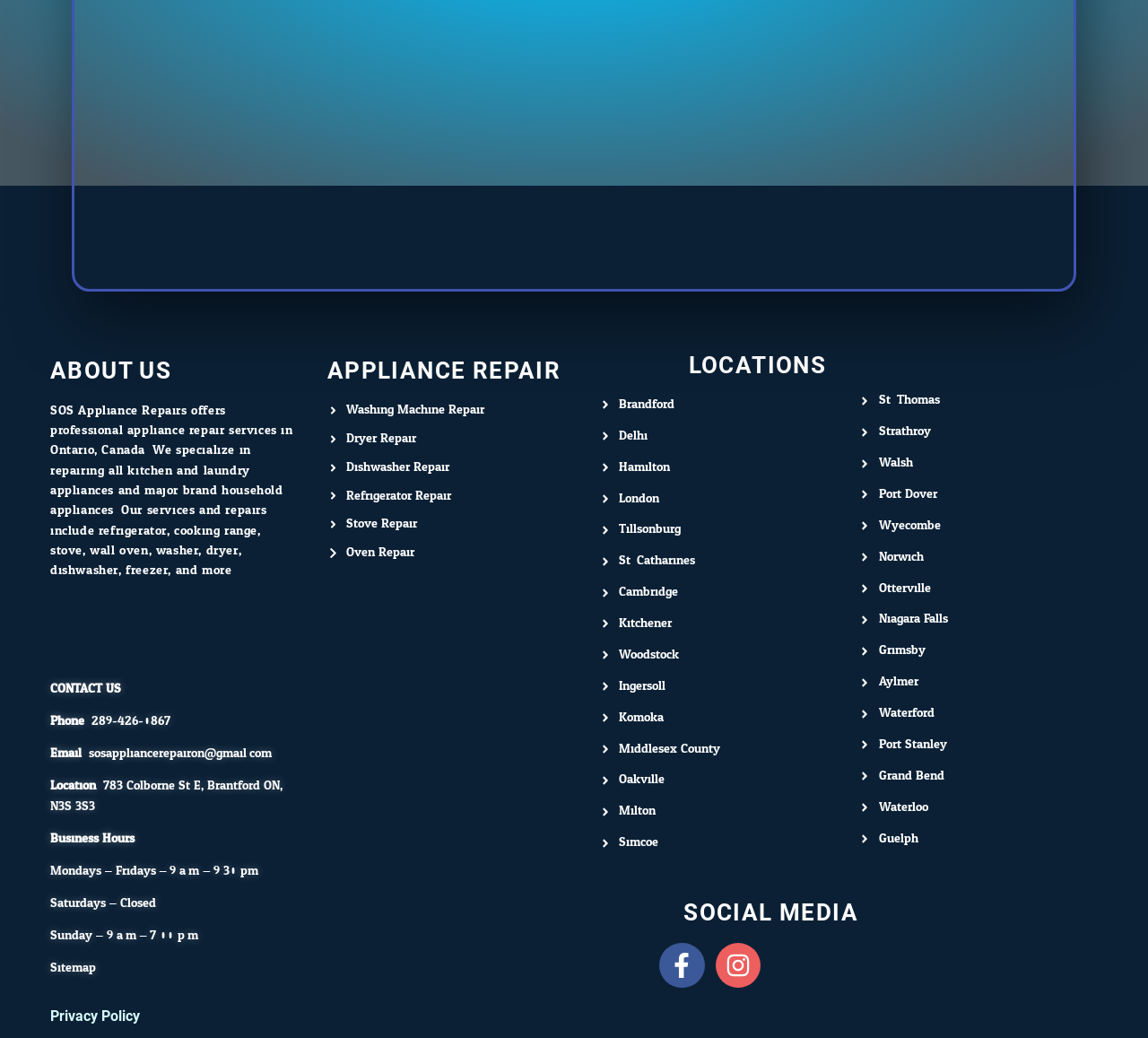What is the location of SOS Appliance Repairs?
Based on the image, answer the question with as much detail as possible.

I found the location by looking at the 'CONTACT US' section, where it says 'Location:' followed by the address '783 Colborne St E, Brantford ON, N3S 3S3'.